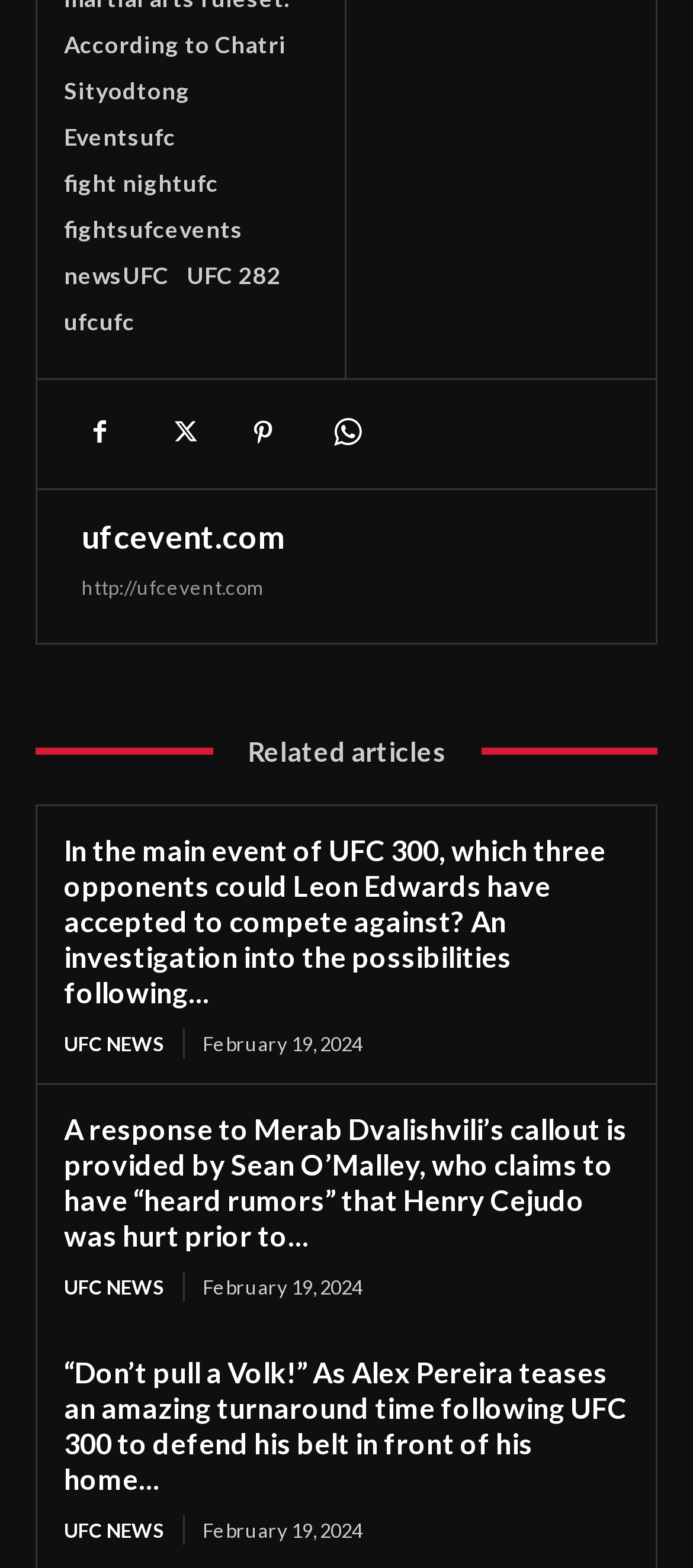Identify the bounding box coordinates necessary to click and complete the given instruction: "View the article about Alex Pereira's belt defense".

[0.092, 0.864, 0.908, 0.955]